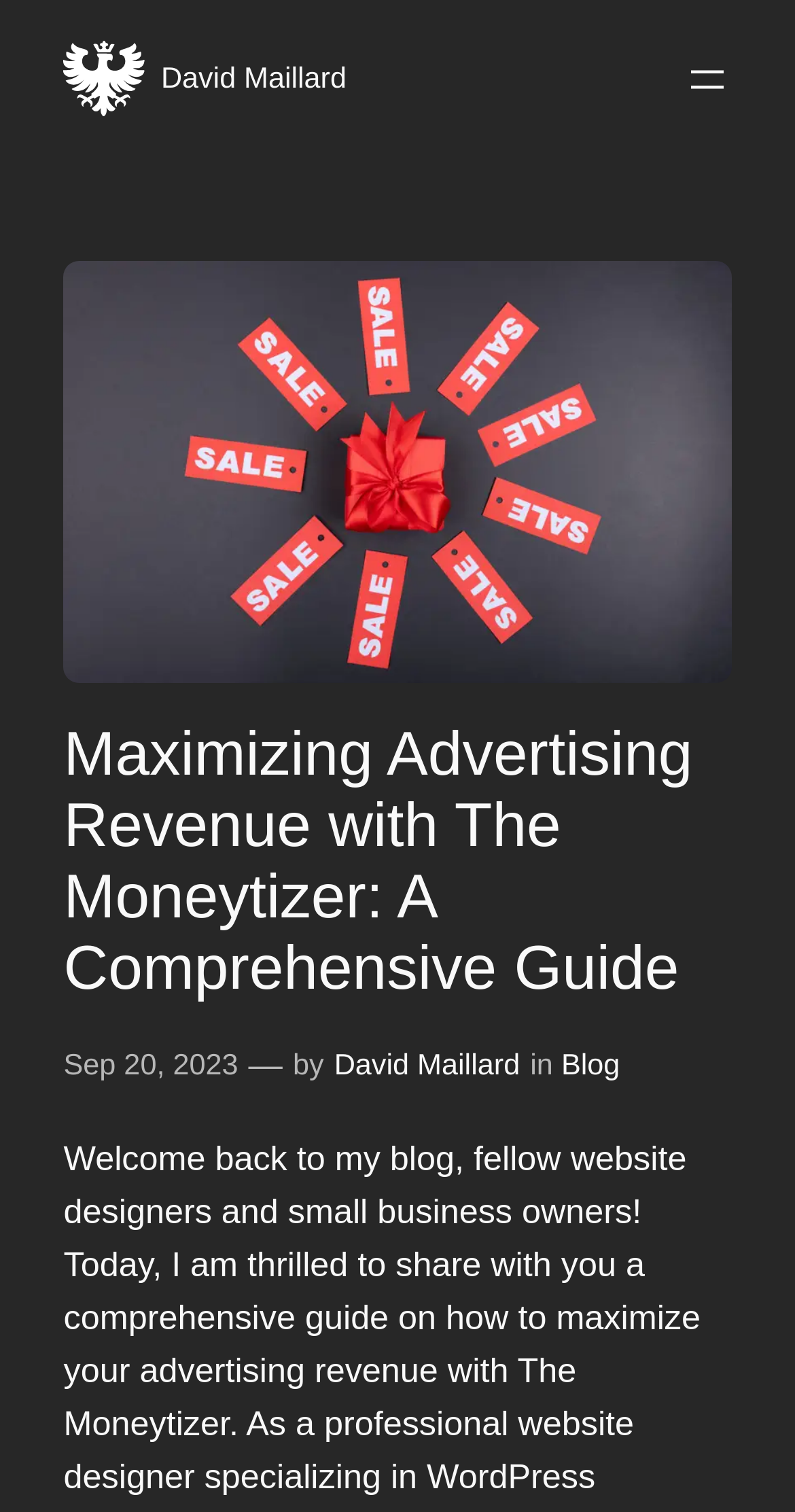Identify and extract the heading text of the webpage.

Maximizing Advertising Revenue with The Moneytizer: A Comprehensive Guide